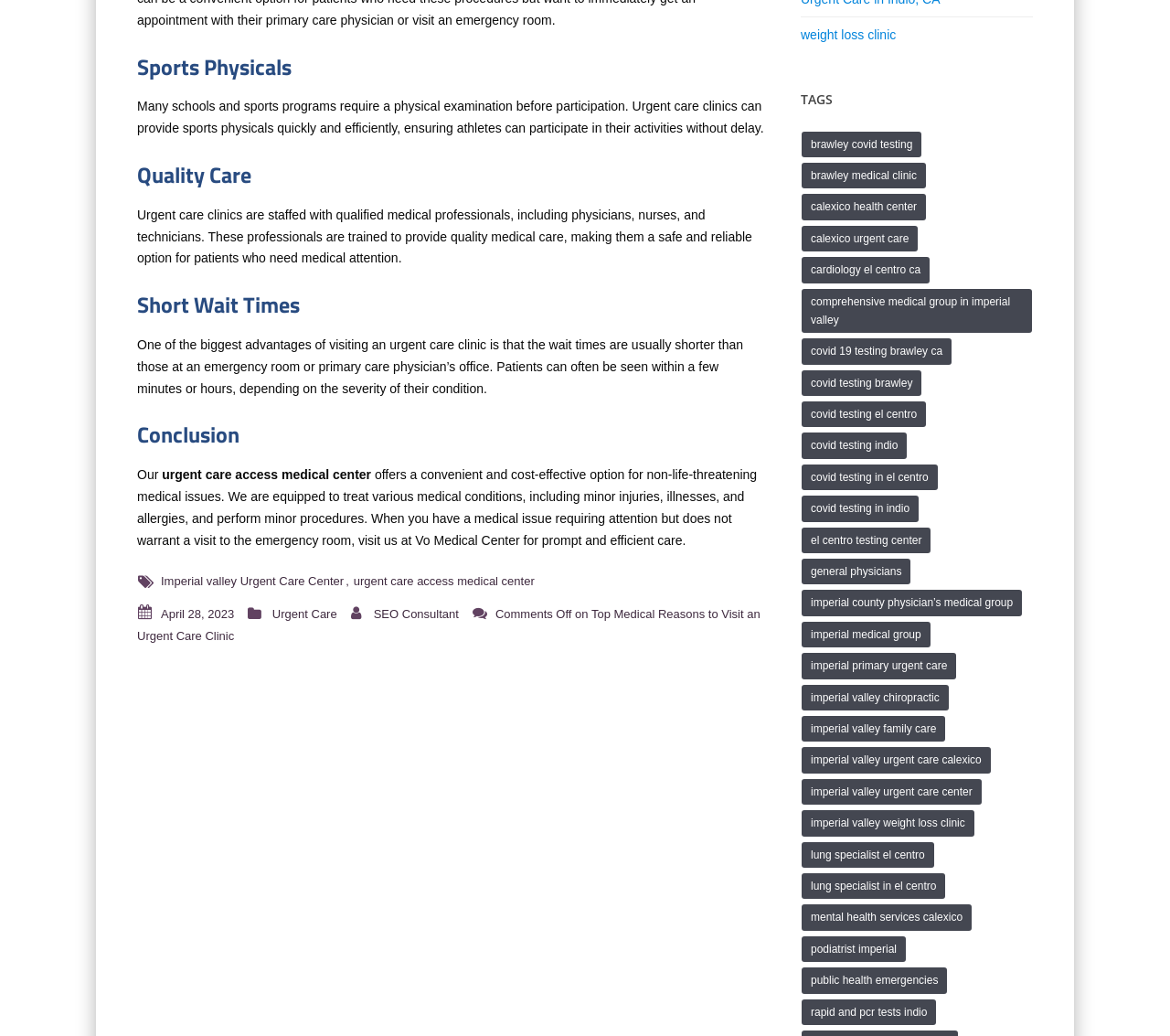Show the bounding box coordinates of the element that should be clicked to complete the task: "Read about 'Sports Physicals'".

[0.117, 0.046, 0.653, 0.082]